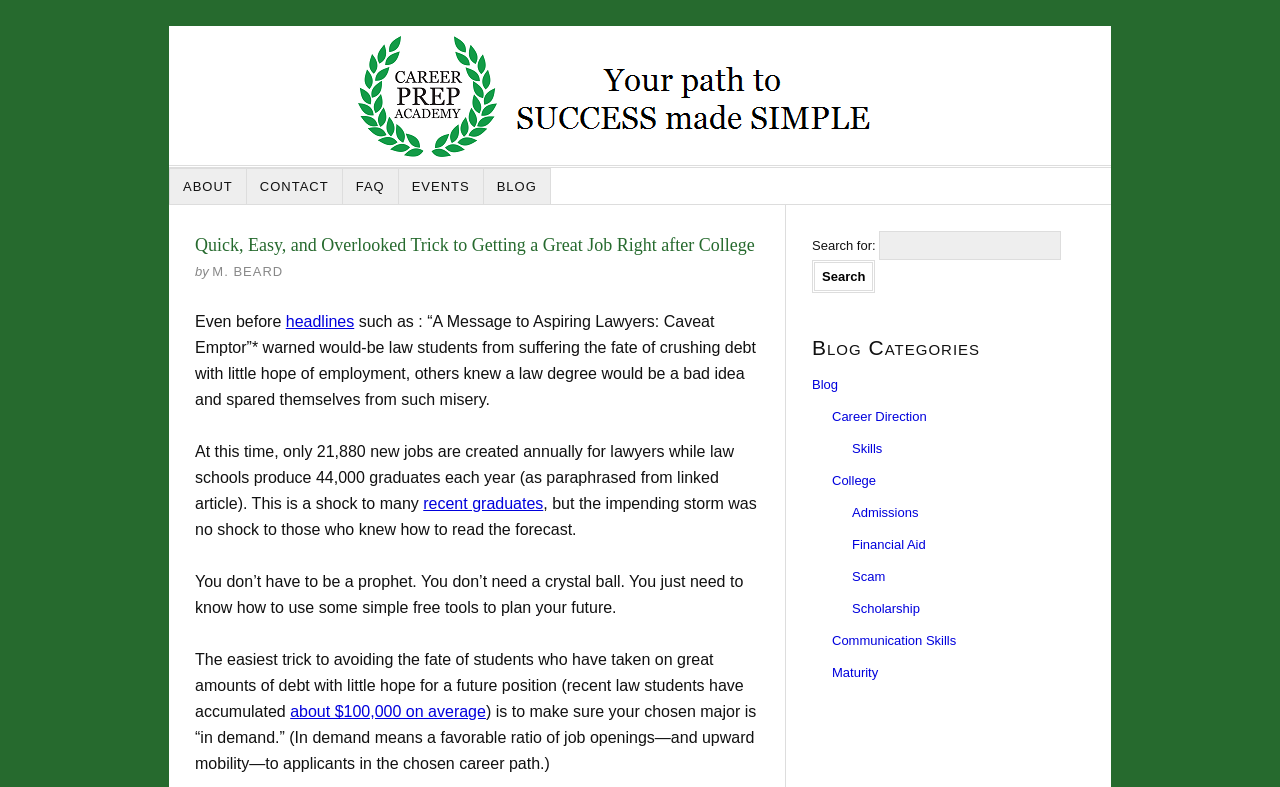Can you extract the headline from the webpage for me?

Quick, Easy, and Overlooked Trick to Getting a Great Job Right after College